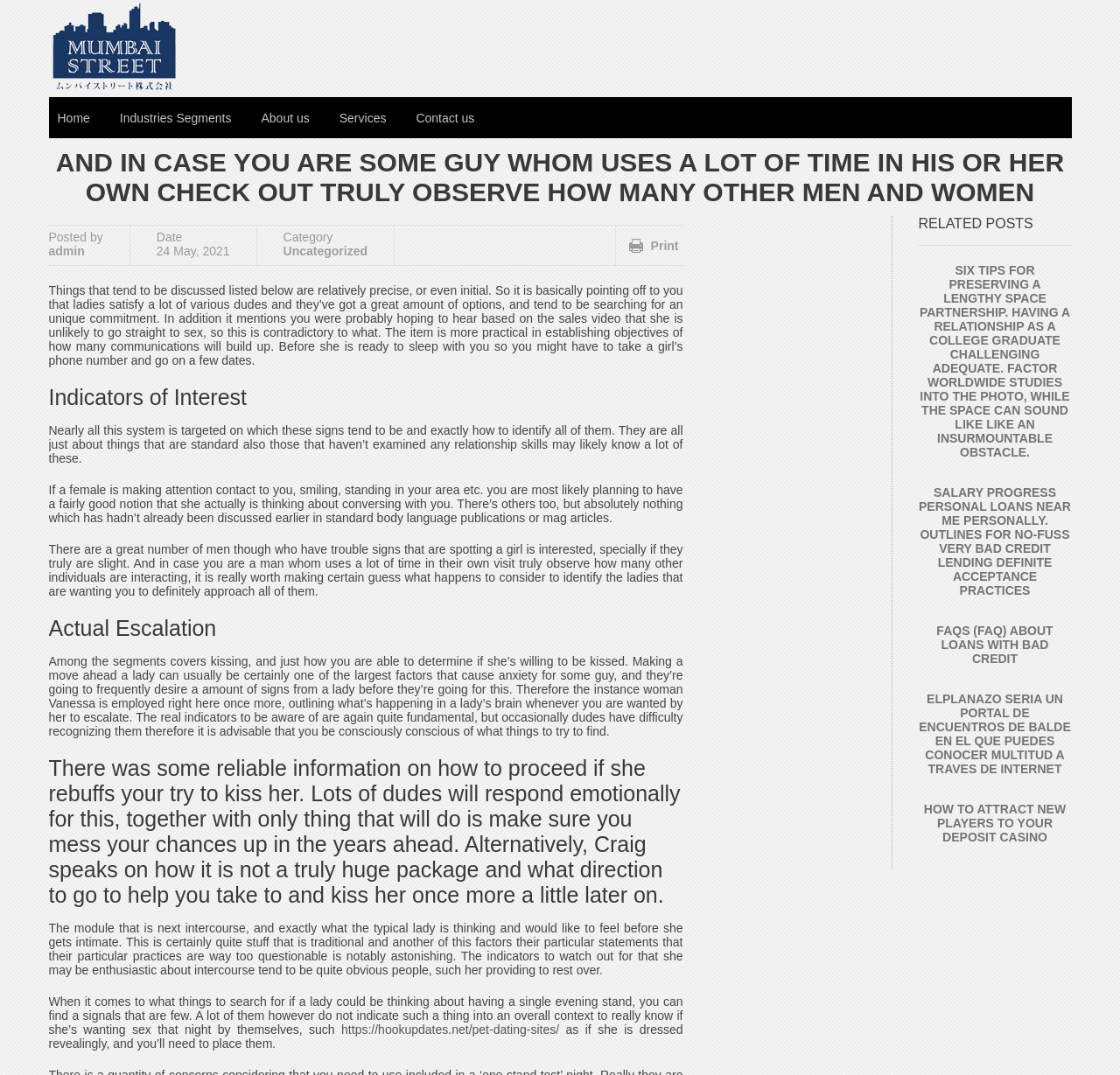Write a detailed summary of the webpage.

This webpage appears to be a blog post or article discussing relationships and dating. At the top of the page, there is a navigation menu with links to "Home", "Industries Segments", "About us", "Services", and "Contact us". Below the navigation menu, the title of the article "AND IN CASE YOU ARE SOME GUY WHOM USES A LOT OF TIME IN HIS OR HER OWN CHECK OUT TRULY OBSERVE HOW MANY OTHER MEN AND WOMEN" is displayed prominently.

The article is divided into several sections, each with its own heading. The first section discusses the importance of observing how many other men and women are interacting with a woman to determine if she is interested in a man. The text explains that women have many options and are looking for a unique commitment.

The next section, "Indicators of Interest", explains how to identify signs that a woman is interested in a man, such as making eye contact, smiling, and standing close to him. The text notes that these signs are standard and well-known from body language publications and magazine articles.

The following section, "Actual Escalation", discusses how to escalate interactions with a woman, including how to determine if she is willing to be kissed. The text explains that men often have difficulty recognizing signs of interest and provides guidance on how to proceed if a woman rebuffs a kiss.

The next section discusses what women think and want to feel before getting intimate, and how to identify signs that a woman may be interested in having a one-night stand. The text notes that these signs are obvious and require context to understand.

At the bottom of the page, there is a section titled "RELATED POSTS" with links to several other articles on related topics, including preserving a long-distance relationship, personal loans, and attracting new players to a deposit casino.

Throughout the page, there are several links to external websites, including a link to a pet dating site and a link to a portal for encounters.